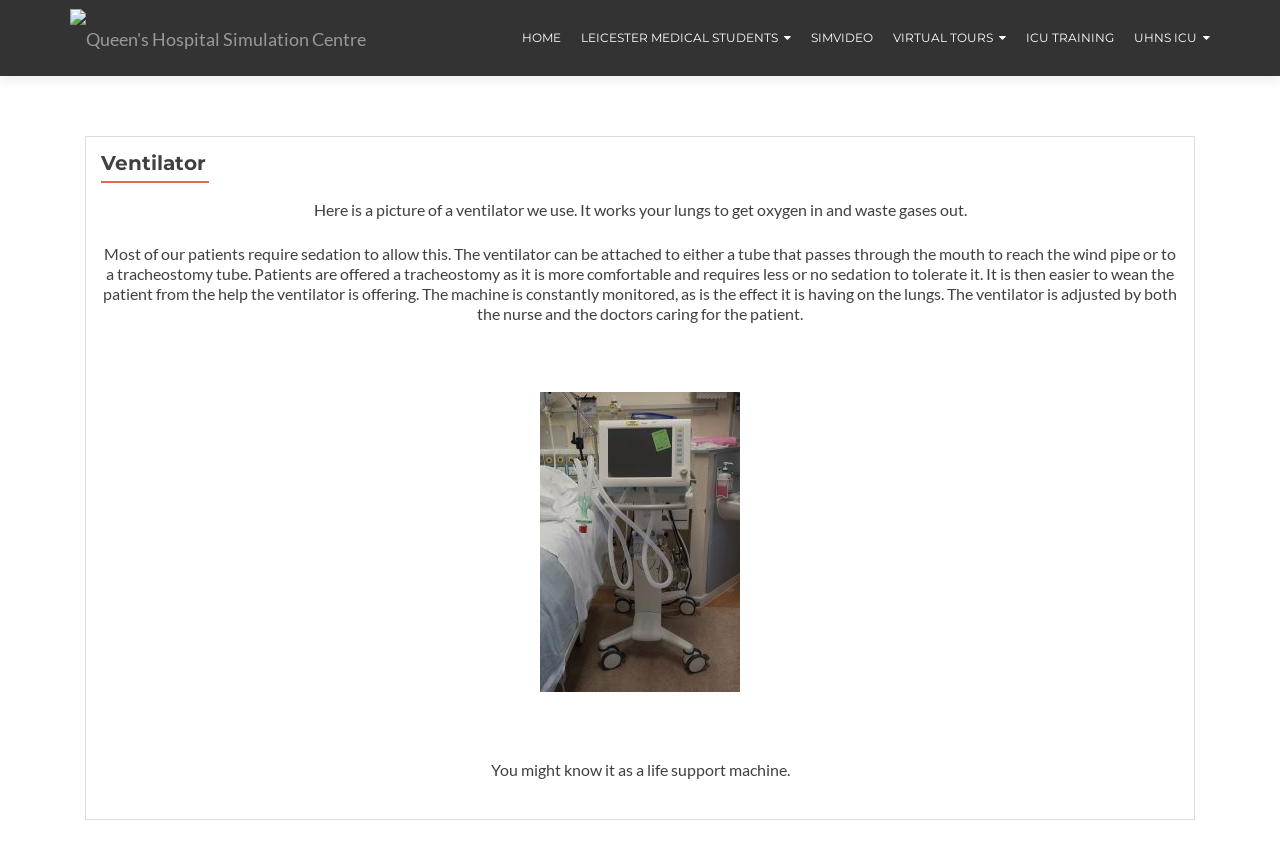What is shown in the picture on the webpage?
Please answer the question with a detailed and comprehensive explanation.

The webpage contains an image with the caption 'DSC00677', and the surrounding text describes the ventilator, so it can be inferred that the image shows a ventilator.